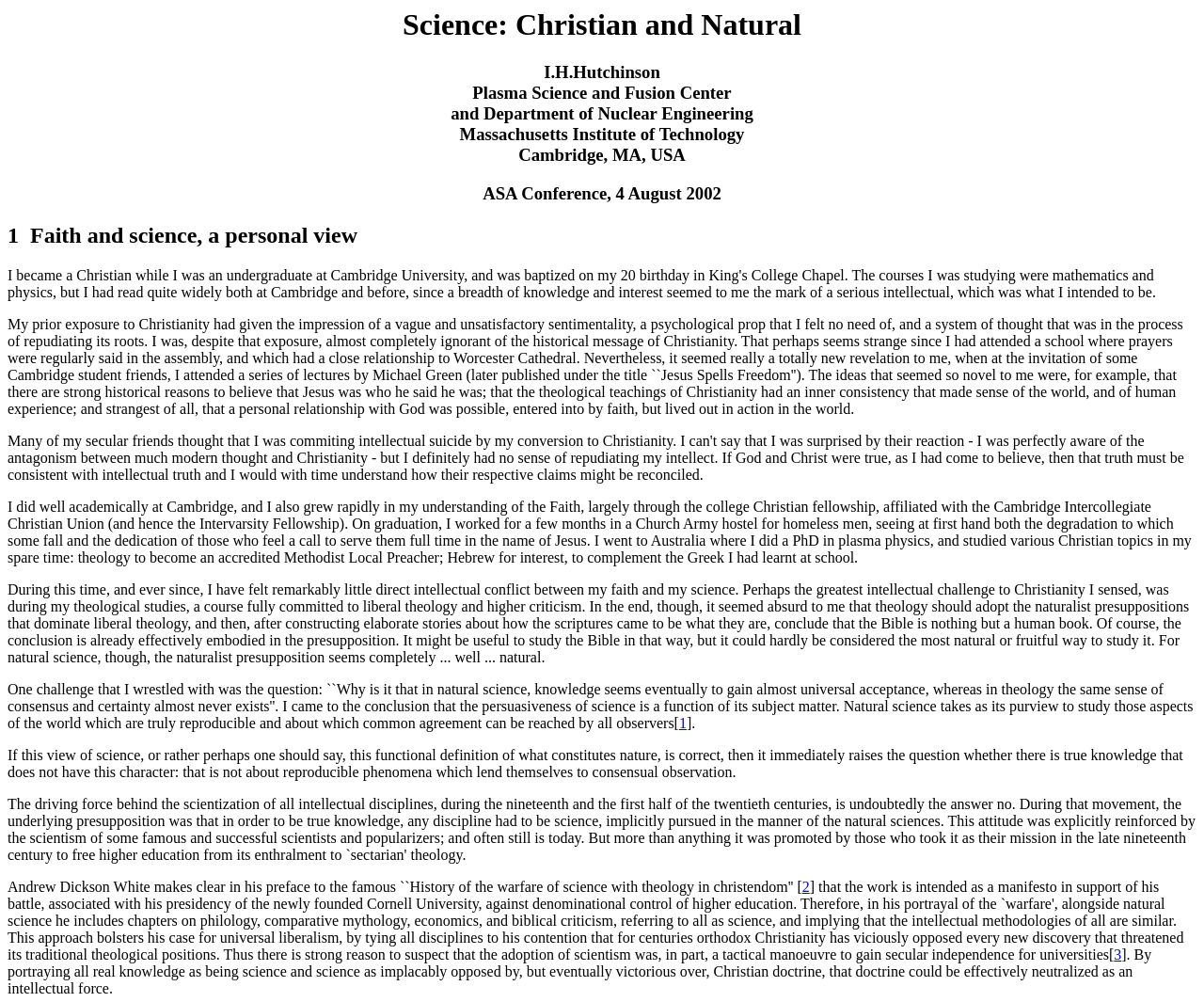What is the author's criticism of liberal theology?
Could you answer the question with a detailed and thorough explanation?

The author criticizes liberal theology for adopting naturalist presuppositions, which they believe leads to a flawed conclusion that the Bible is nothing but a human book. They argue that this approach is not the most natural or fruitful way to study the Bible.